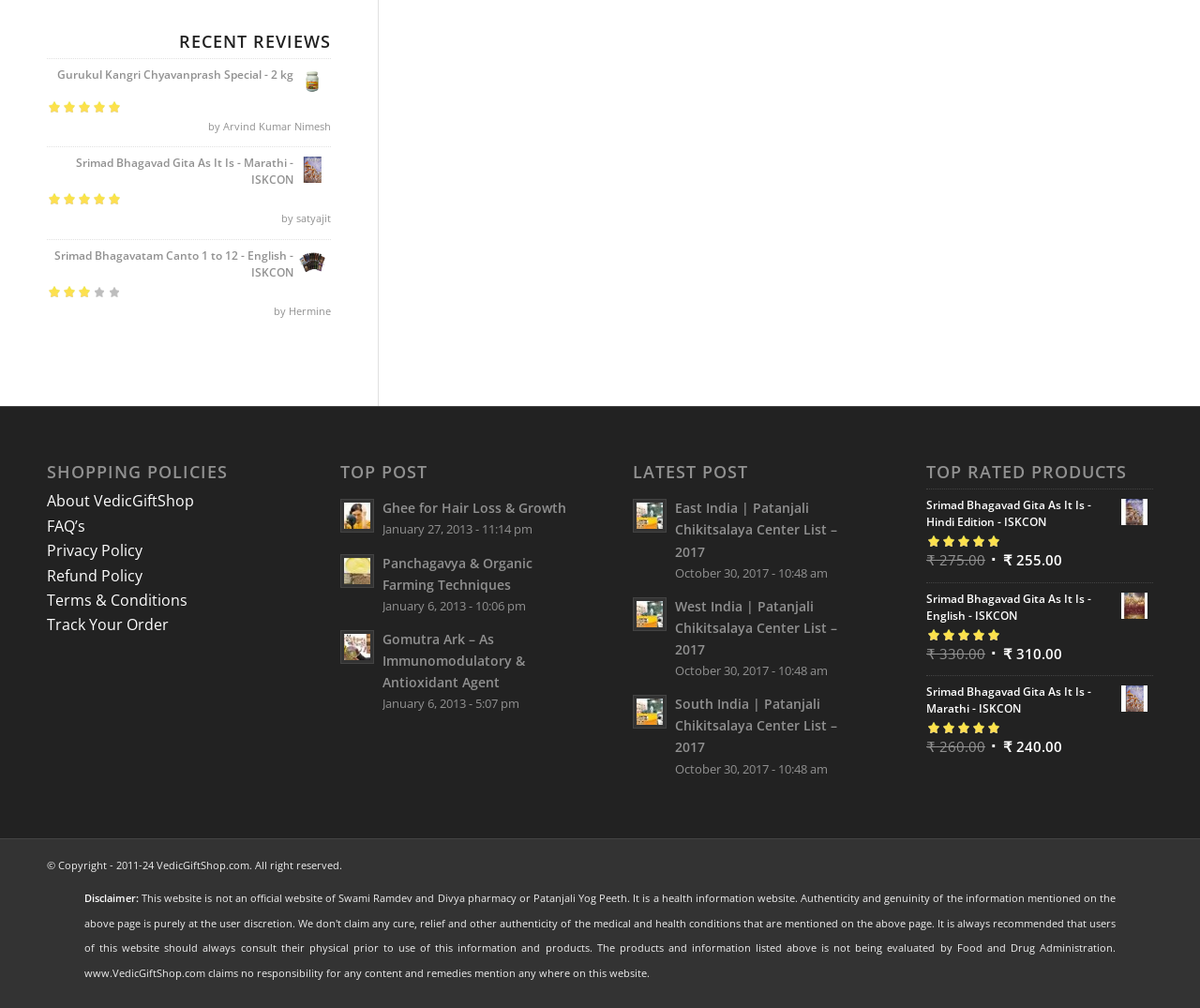How many top posts are listed?
Please provide a detailed answer to the question.

The top posts are located in the section with the heading 'TOP POST' which starts at [0.283, 0.46, 0.472, 0.478]. There are three links with IDs 359, 361, and 363, each corresponding to a top post. Therefore, there are three top posts listed.